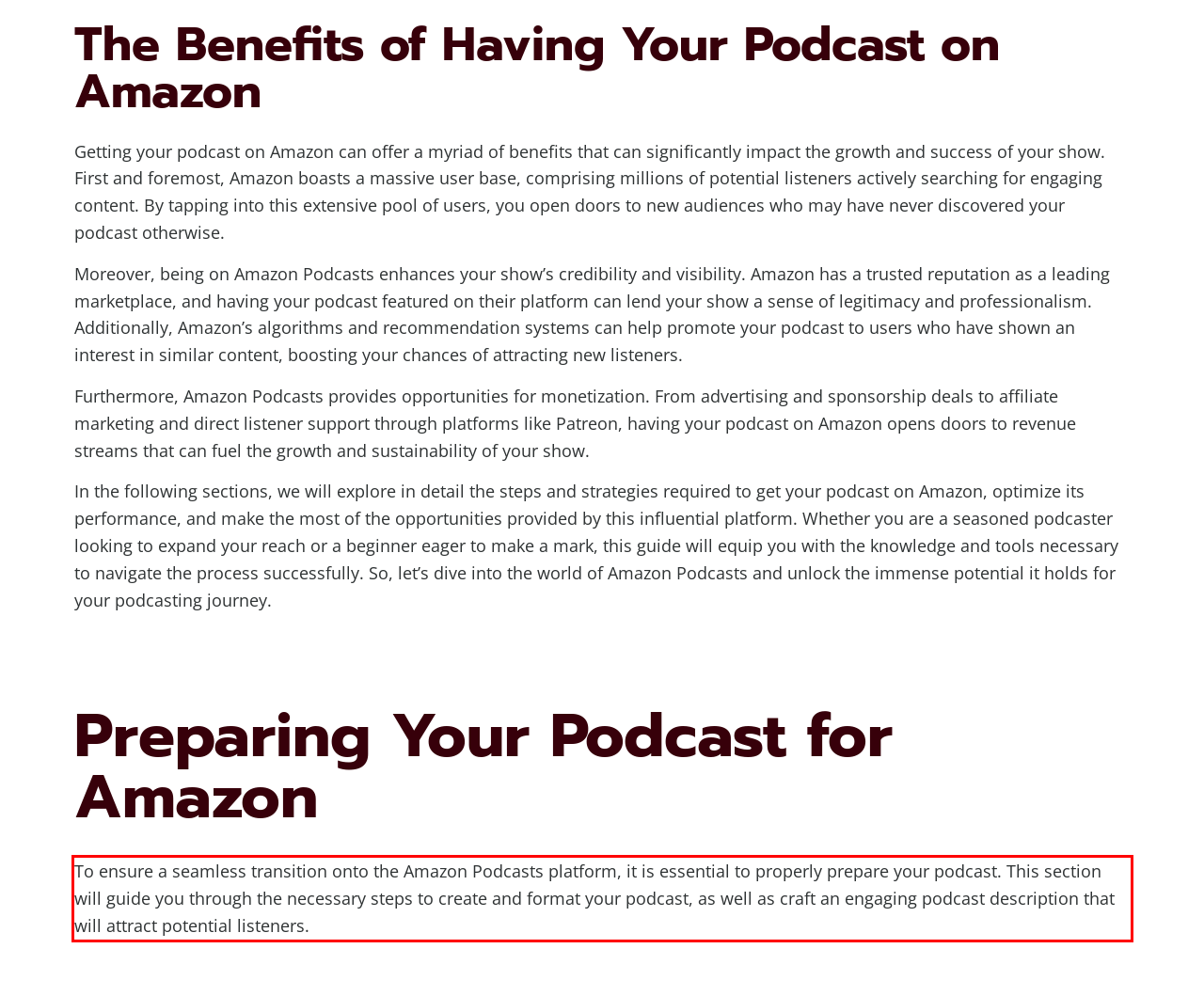Please extract the text content from the UI element enclosed by the red rectangle in the screenshot.

To ensure a seamless transition onto the Amazon Podcasts platform, it is essential to properly prepare your podcast. This section will guide you through the necessary steps to create and format your podcast, as well as craft an engaging podcast description that will attract potential listeners.